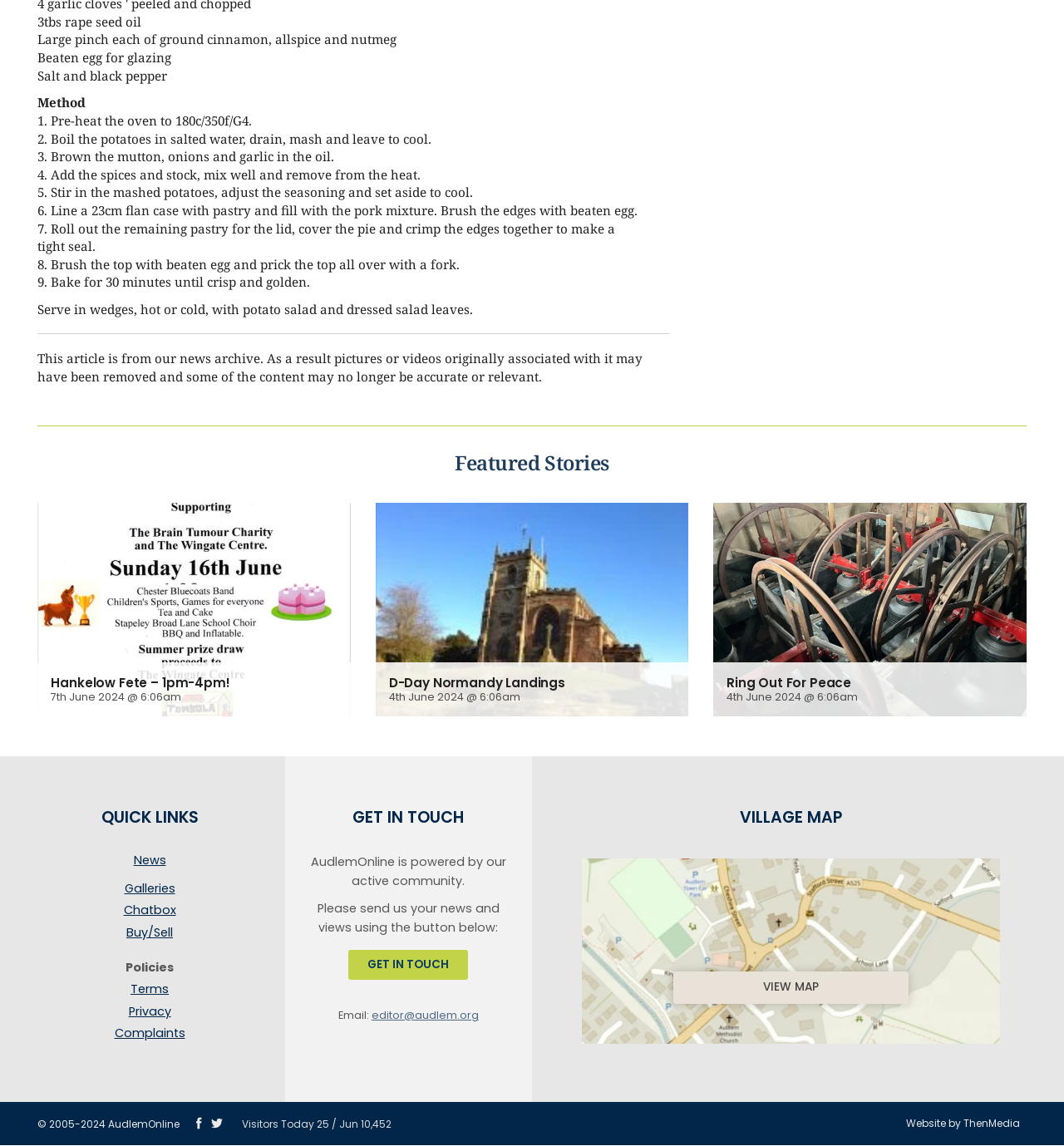Please provide the bounding box coordinates for the element that needs to be clicked to perform the following instruction: "Get in touch with AudlemOnline". The coordinates should be given as four float numbers between 0 and 1, i.e., [left, top, right, bottom].

[0.328, 0.829, 0.44, 0.855]